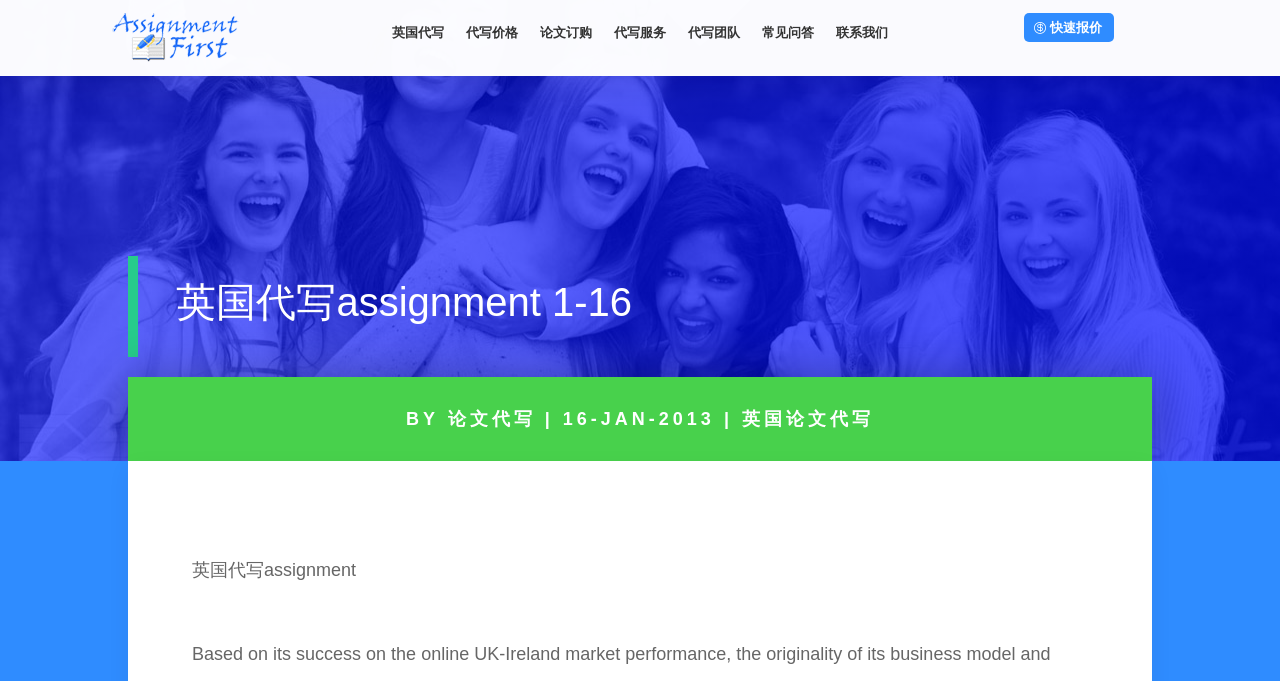Please mark the bounding box coordinates of the area that should be clicked to carry out the instruction: "check the 快速报价 option".

[0.8, 0.019, 0.871, 0.062]